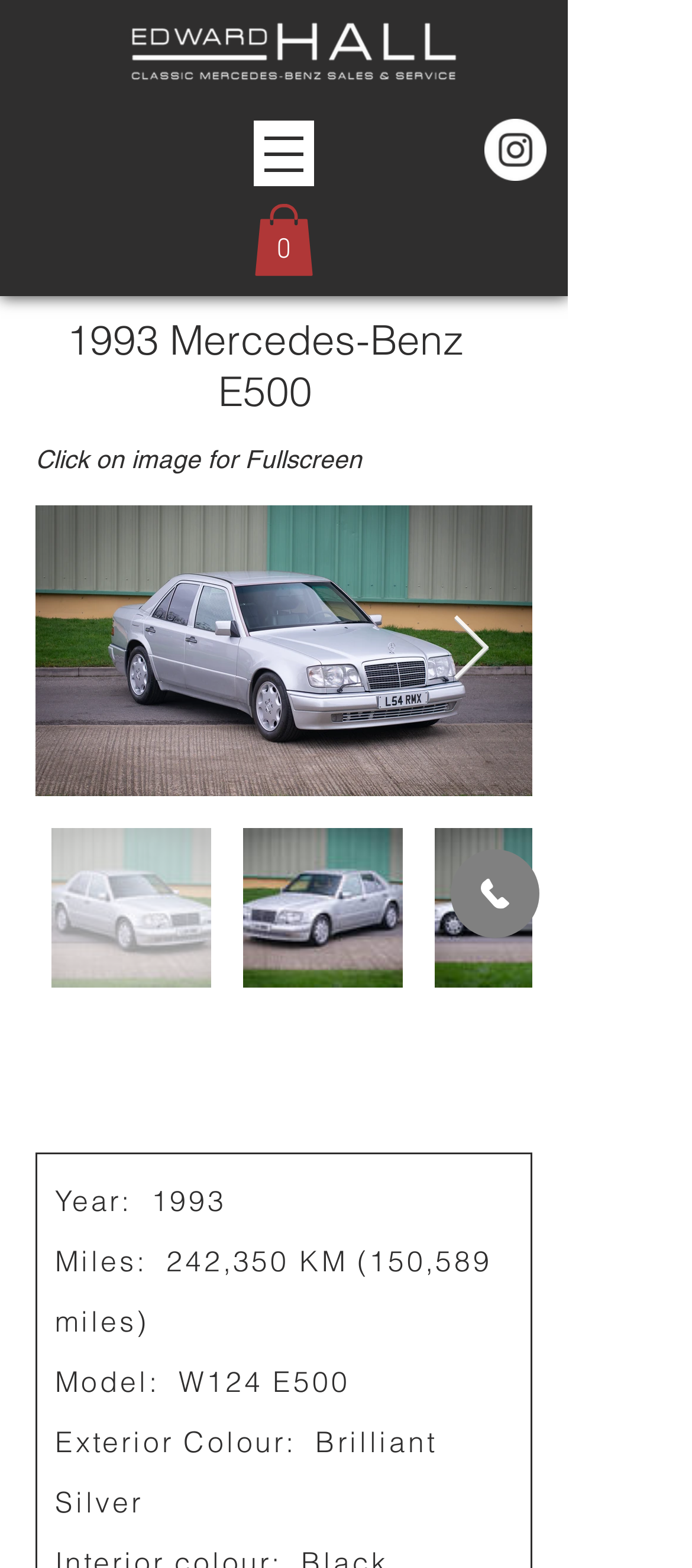Determine the bounding box for the HTML element described here: "parent_node: 0 aria-label="Open navigation menu"". The coordinates should be given as [left, top, right, bottom] with each number being a float between 0 and 1.

[0.367, 0.077, 0.454, 0.119]